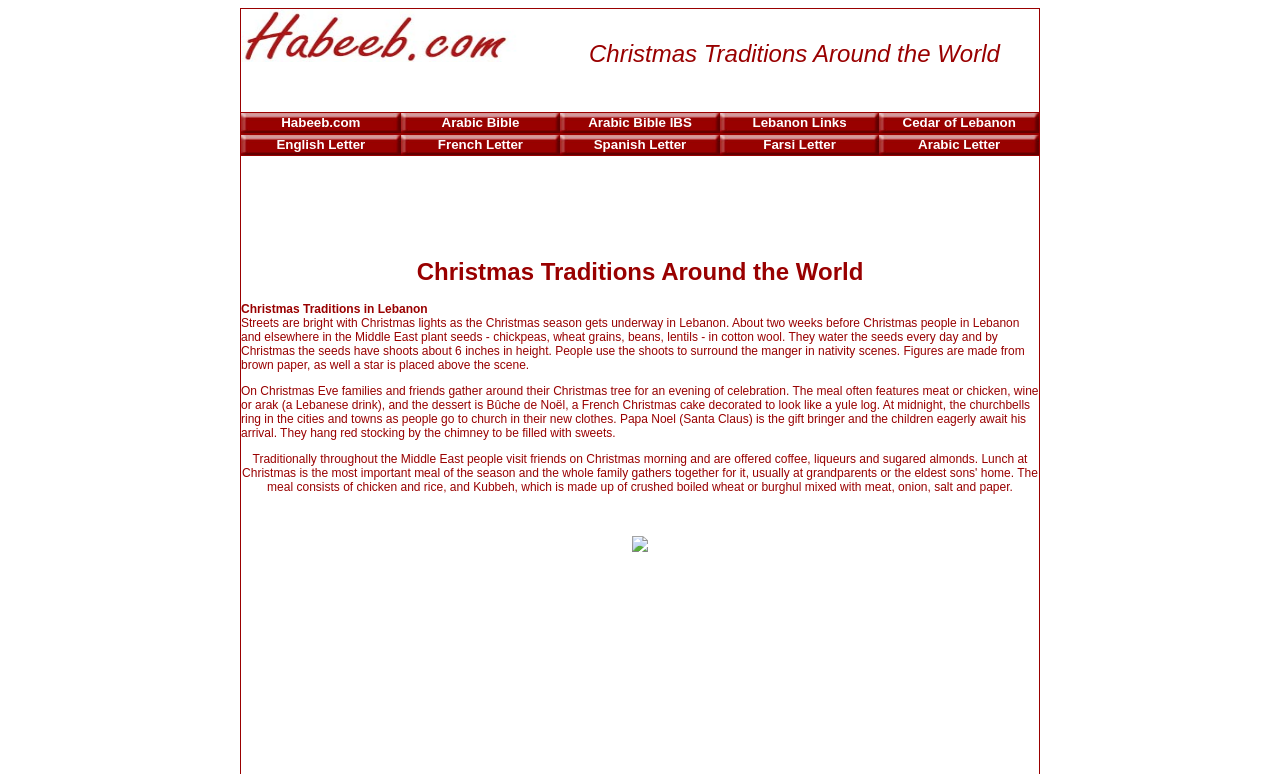Could you provide the bounding box coordinates for the portion of the screen to click to complete this instruction: "Click on Habeeb.com link"?

[0.22, 0.149, 0.282, 0.169]